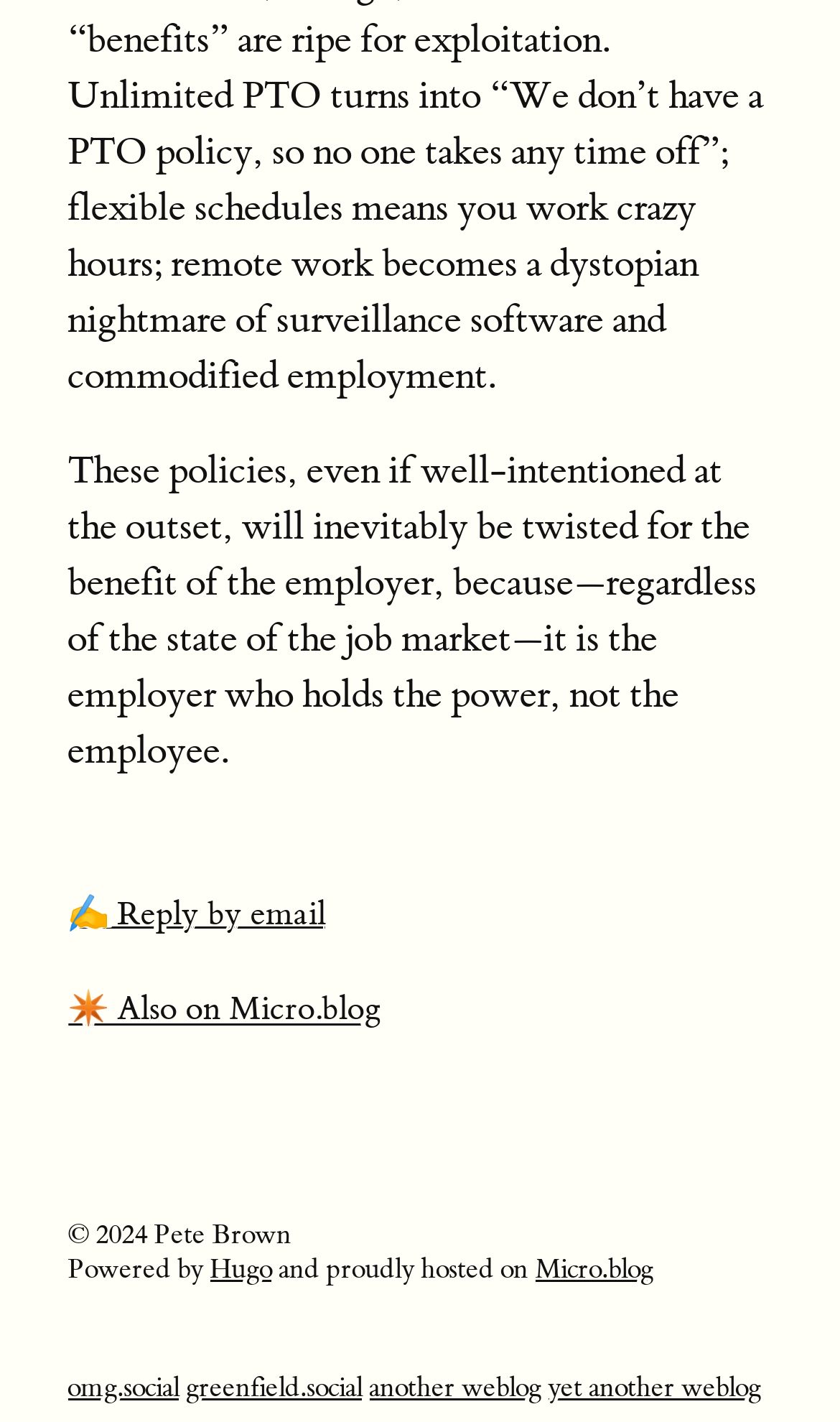Determine the bounding box for the described UI element: "yet another weblog".

[0.652, 0.964, 0.906, 0.988]